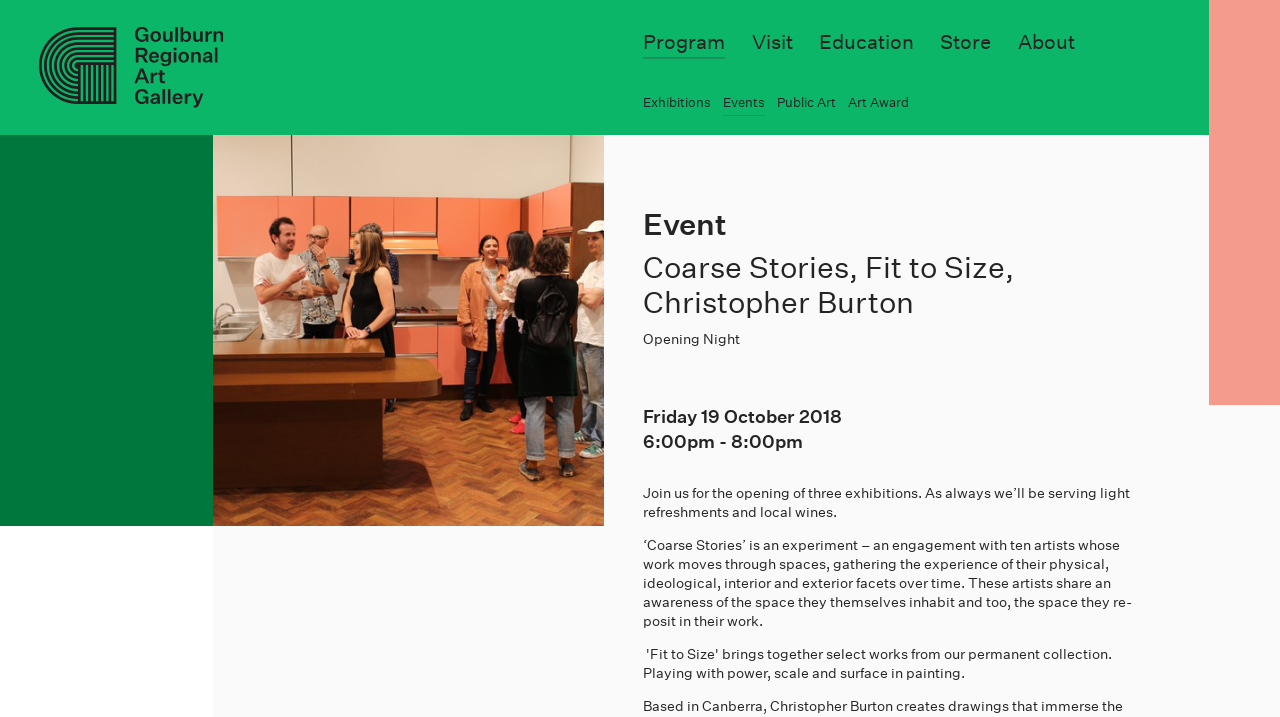For the given element description Exhibitions, determine the bounding box coordinates of the UI element. The coordinates should follow the format (top-left x, top-left y, bottom-right x, bottom-right y) and be within the range of 0 to 1.

[0.502, 0.131, 0.556, 0.156]